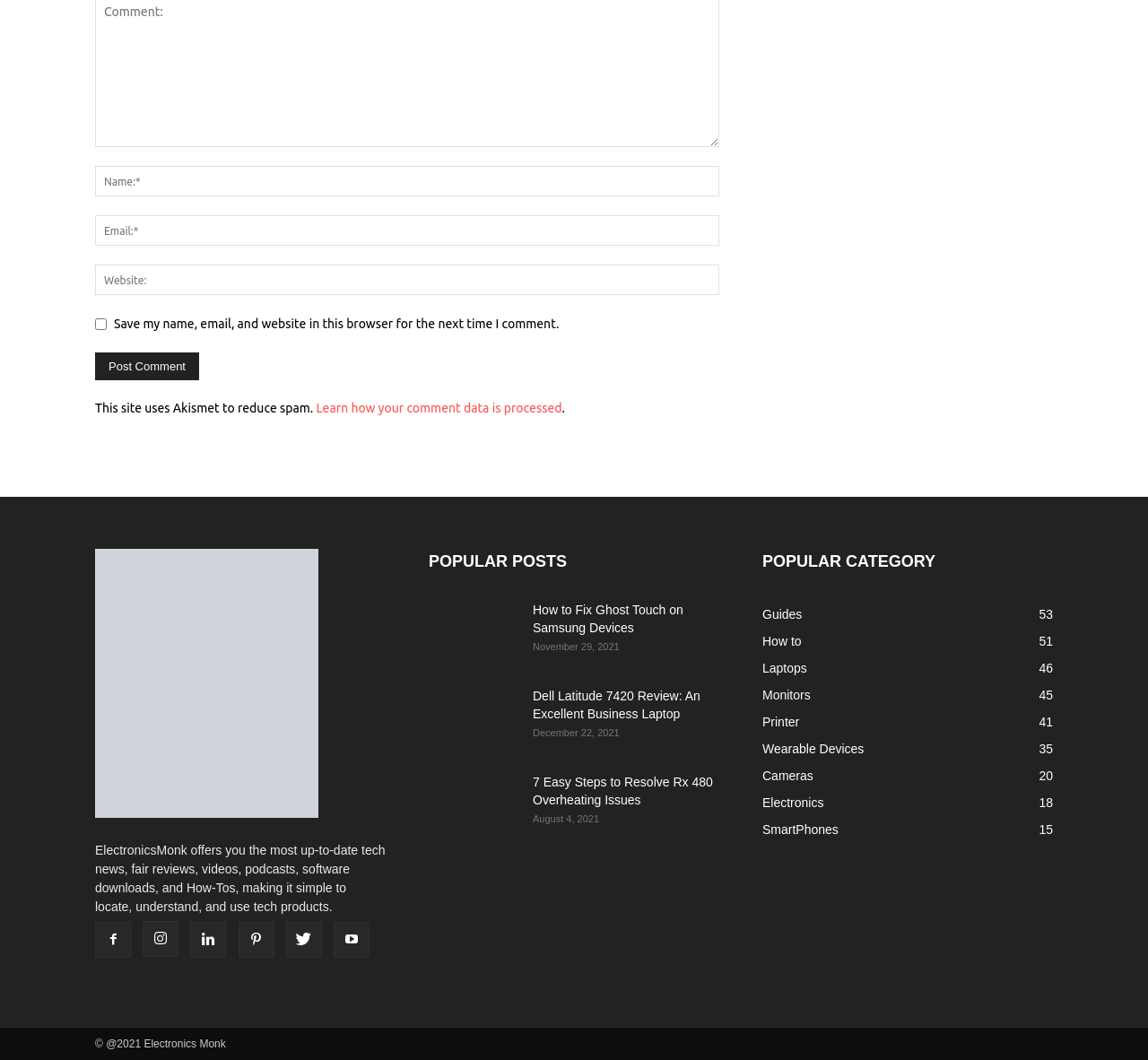Answer briefly with one word or phrase:
How many popular posts are displayed on the webpage?

3